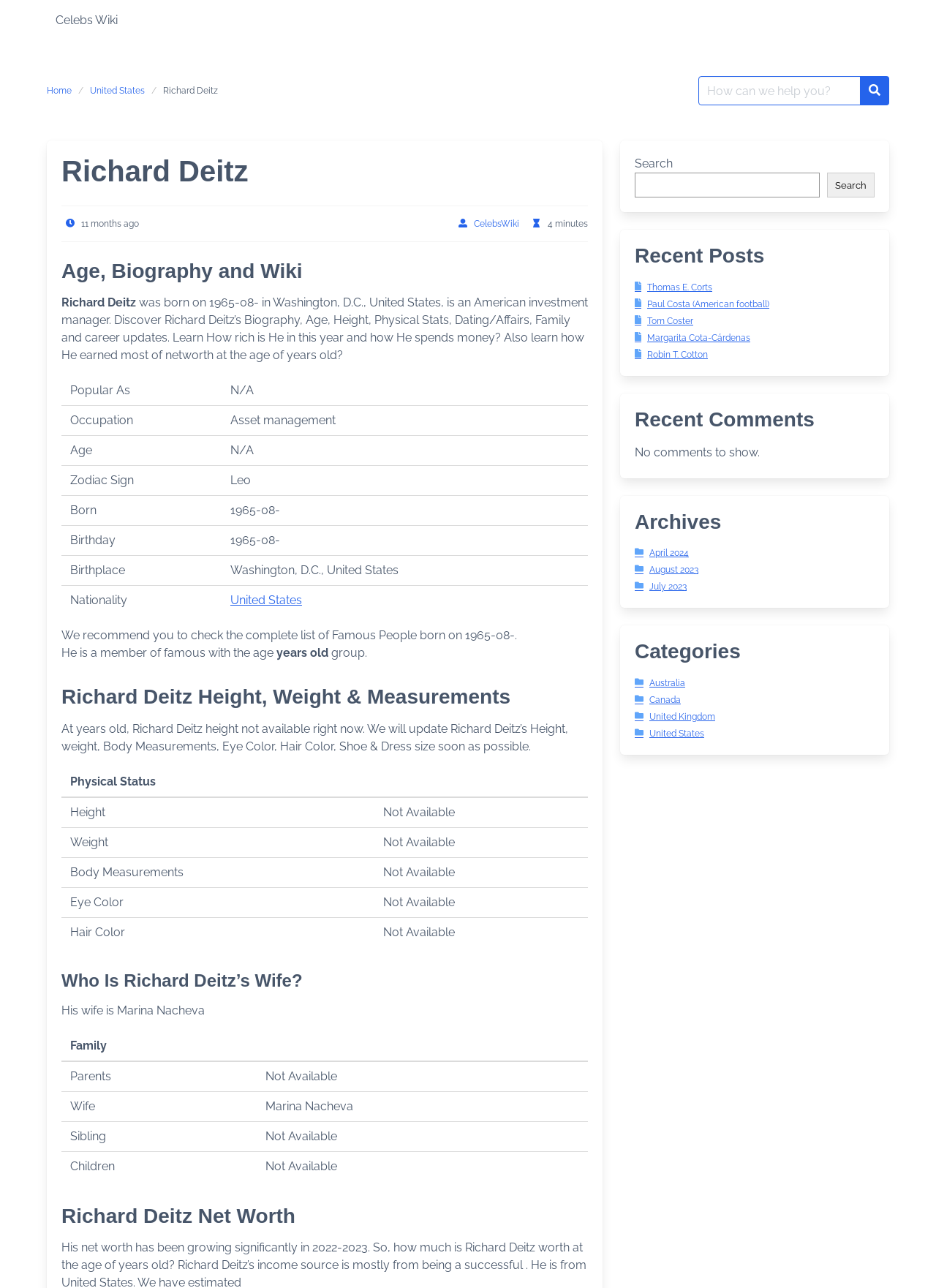Give the bounding box coordinates for the element described as: "Celebs Wiki".

[0.041, 0.0, 0.145, 0.032]